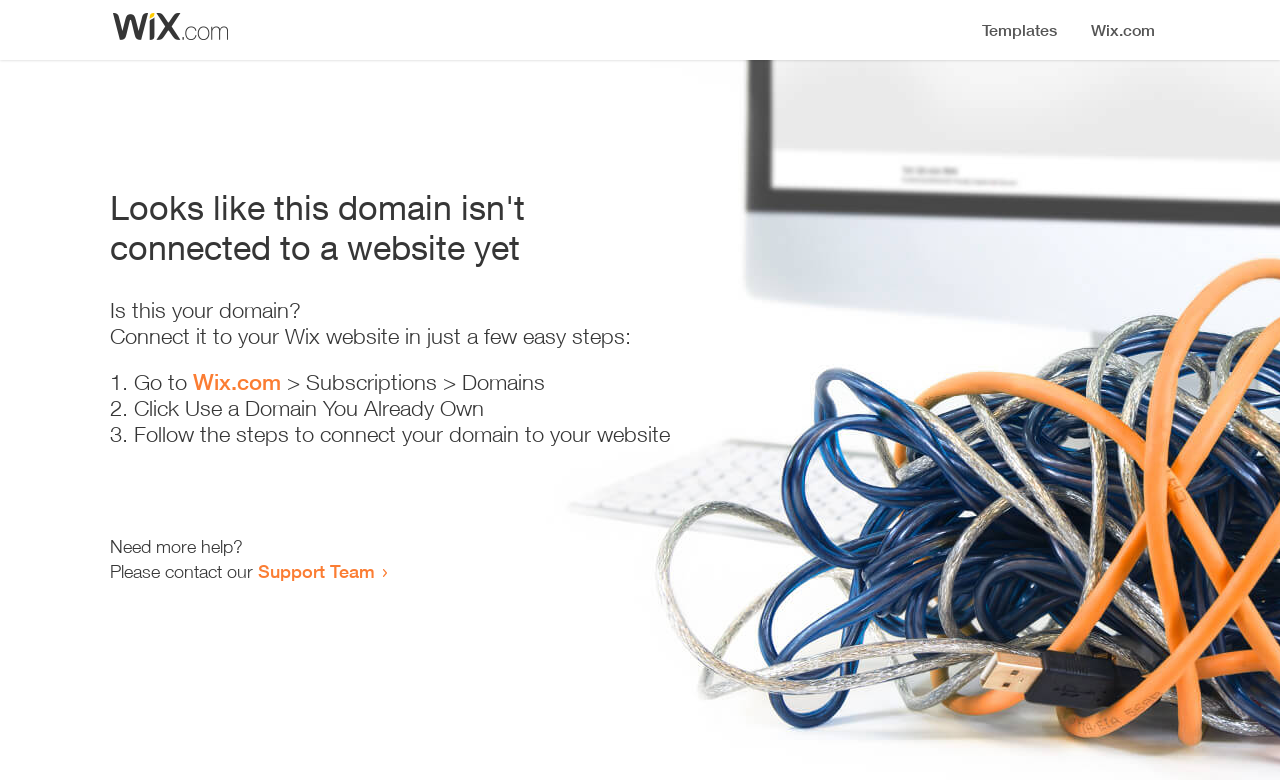Please answer the following question using a single word or phrase: 
What is the purpose of the webpage?

To guide domain connection